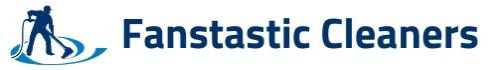Detail all significant aspects of the image you see.

The image features the logo of "Fantastic Cleaners," a cleaning service provider. The logo showcases a silhouette of a person with a cleaning tool, suggesting professionalism and expertise in cleaning. The text “Fantastic Cleaners” is prominently displayed beside the graphic, with the name depicted in a bold, modern font. The color scheme is likely designed to convey trust and reliability, essential qualities for a service-oriented business. This logo serves as a visual representation of the company, aimed at attracting clients seeking efficient cleaning solutions, particularly highlighting their offerings for small bathrooms in Kuala Lumpur.